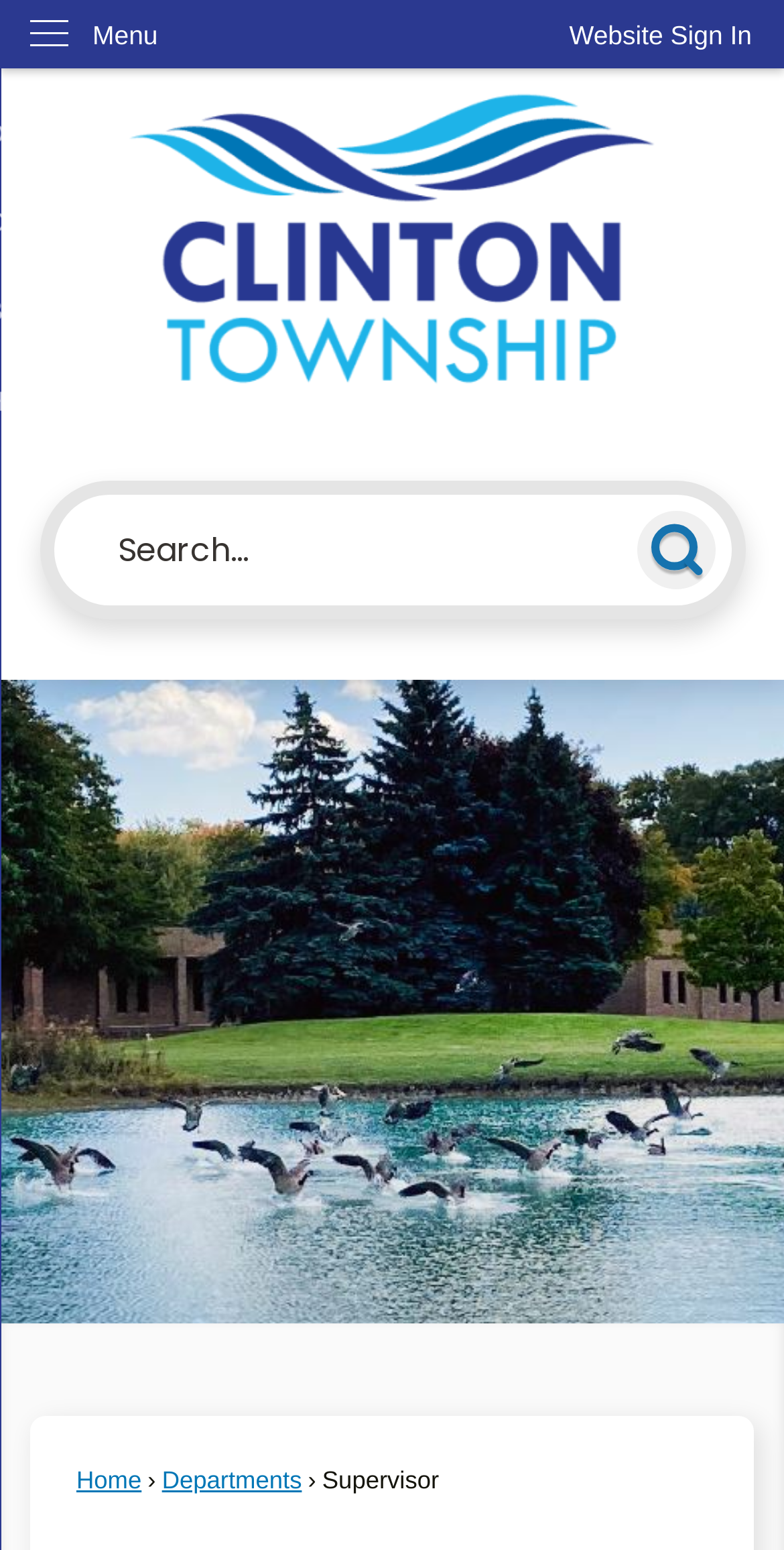Provide a comprehensive description of the webpage.

The webpage is about the Township Supervisor of Clinton Township, MI. At the top left corner, there is a "Skip to Main Content" link. Next to it, on the top right corner, is a "Website Sign In" button. Below the sign-in button, there is a vertical menu with a "Menu" label. 

The main content area is divided into two sections. On the left side, there is a "Homepage" link with an accompanying image, which takes up most of the left side of the page. On the right side, there is a search region with a search textbox and a "Search" button, which has a search icon. The search region is located near the top of the page.

At the bottom of the page, there are three links: "Home", "Departments", and a "Supervisor" label, which is likely a navigation menu. The "Supervisor" label is centered at the bottom of the page, with the "Home" link to its left and the "Departments" link to its right.